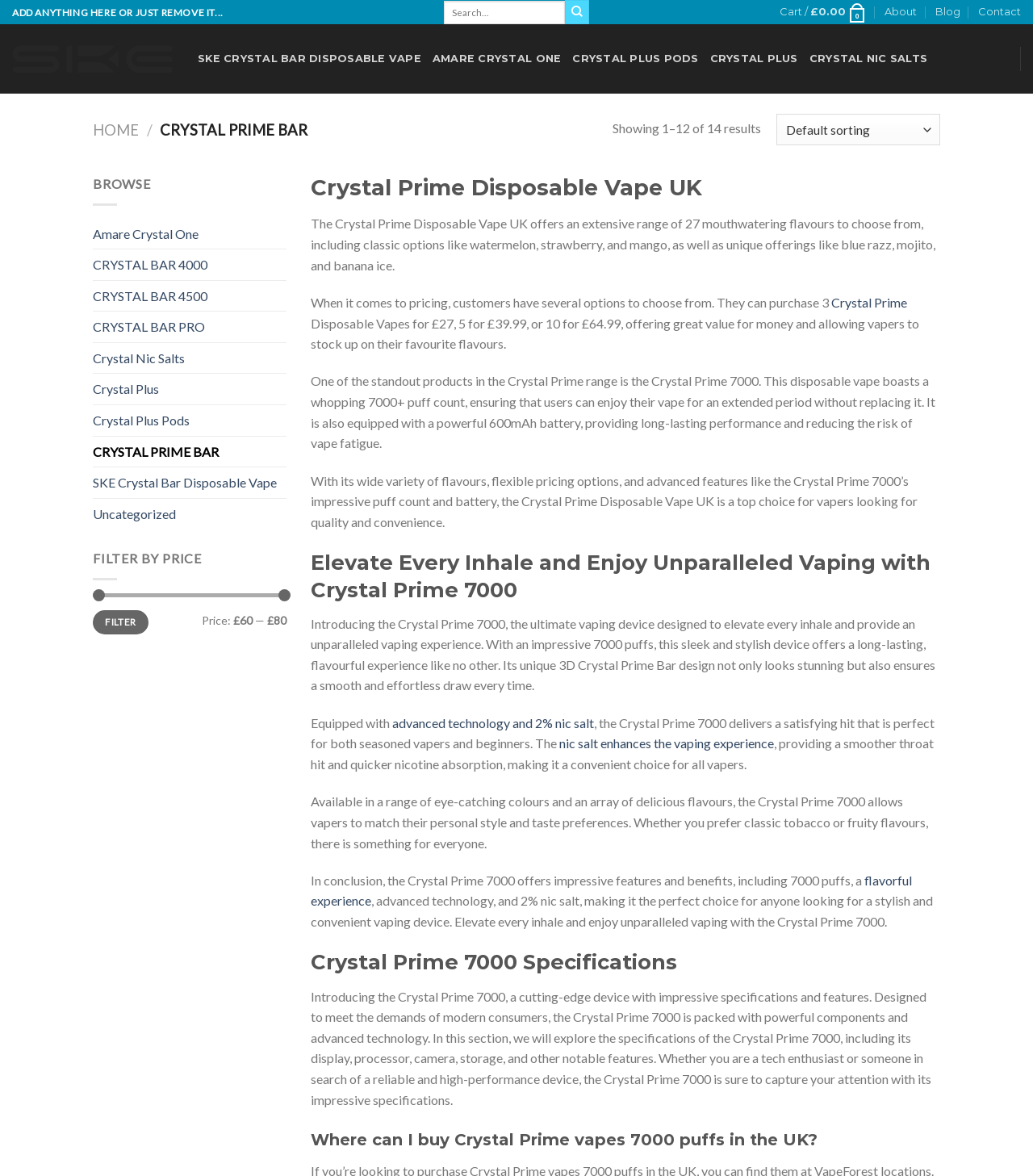What is the price of 10 Crystal Prime Disposable Vapes?
Please analyze the image and answer the question with as much detail as possible.

I found the answer by reading the text 'They can purchase 3 Disposable Vapes for £27, 5 for £39.99, or 10 for £64.99...' which is located in the main content area of the webpage.